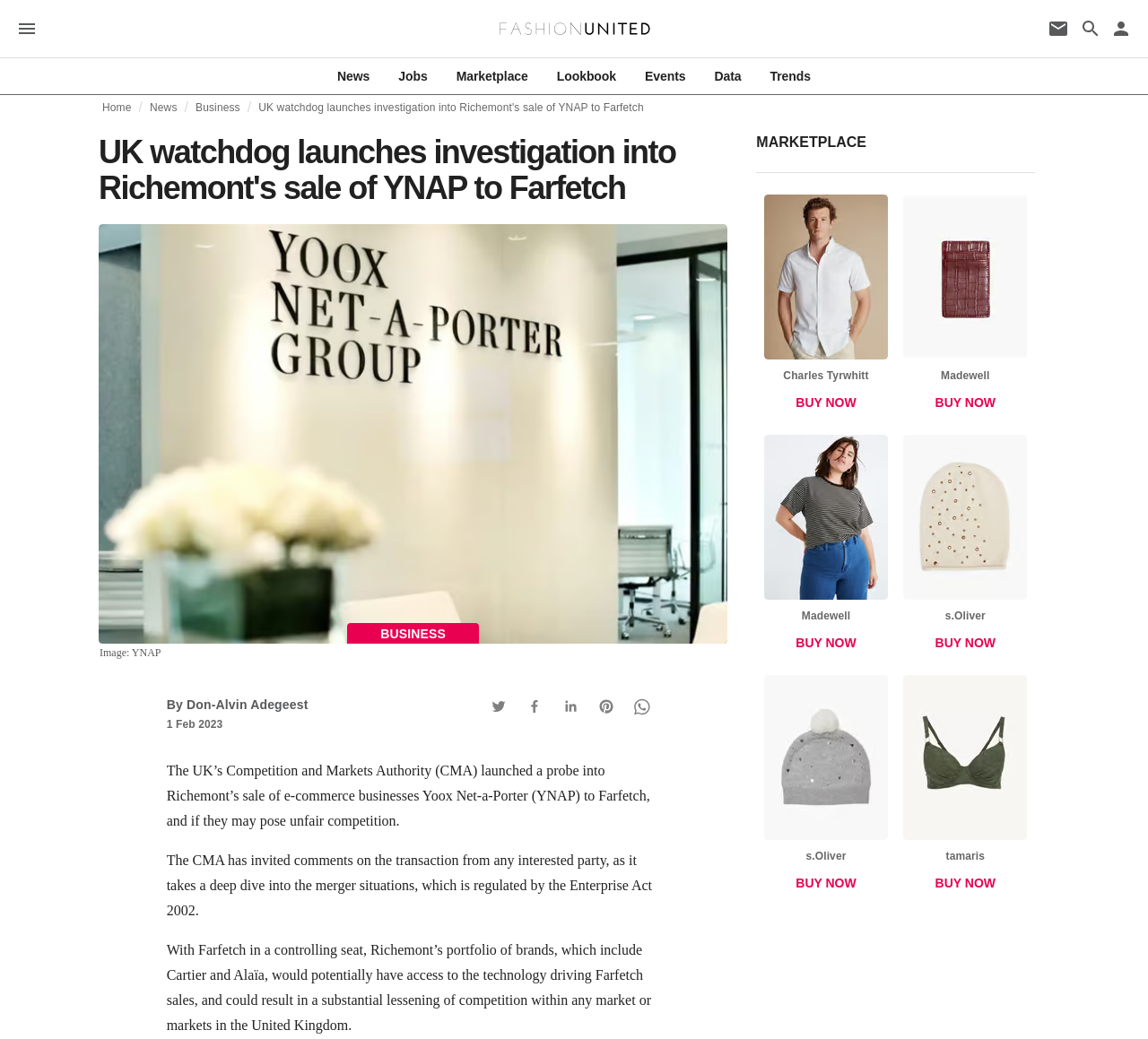Utilize the details in the image to give a detailed response to the question: What is the topic of the news article?

I determined this by looking at the categories listed at the top of the webpage, which include 'News', 'Jobs', 'Marketplace', and 'Business', and noticing that the article's content is related to business news.